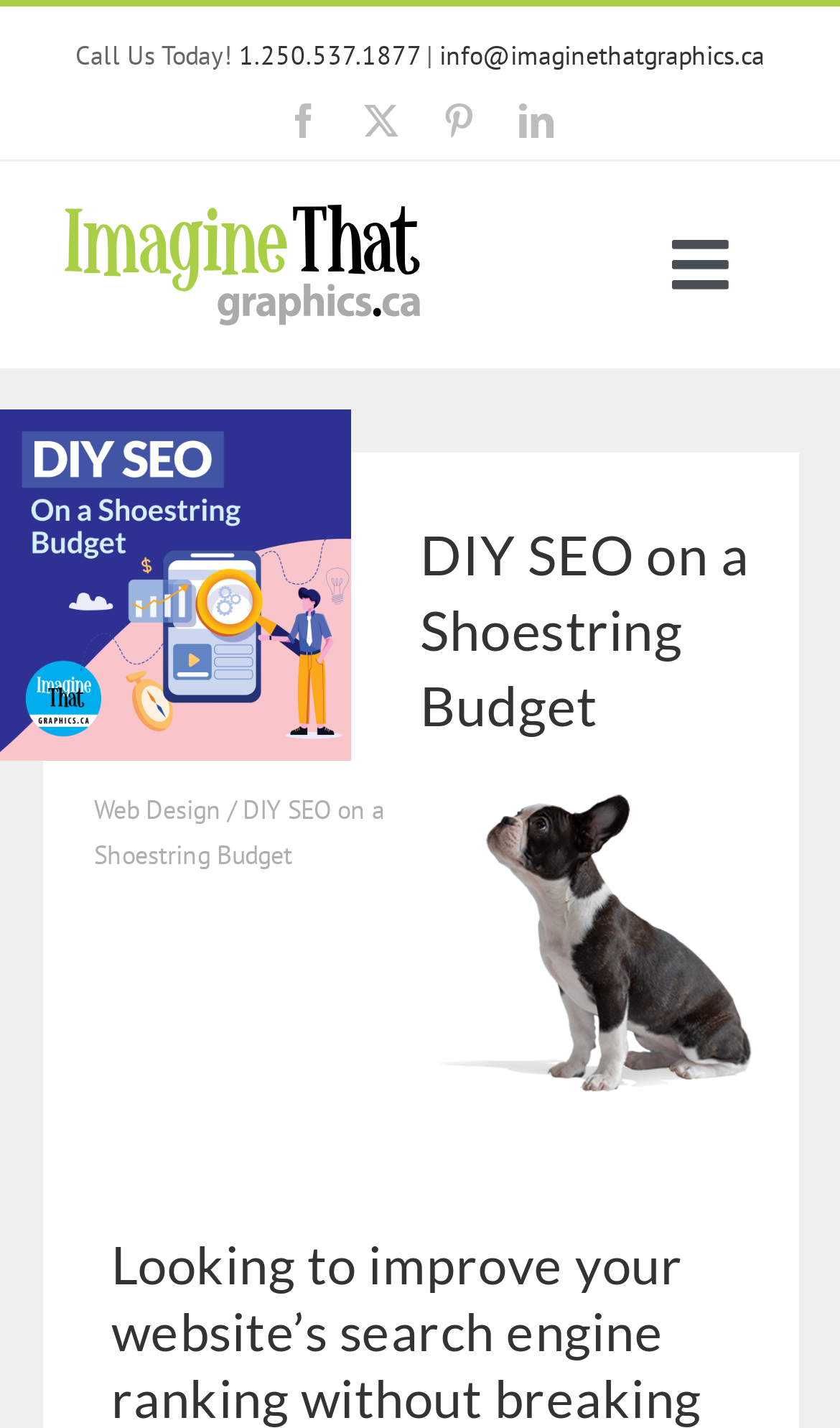How many main menu items are there?
Based on the image, answer the question with as much detail as possible.

The main menu items are located in the top section of the webpage, and they are Home, About ITG, Our Services, Our Portfolio, Fresh Sheet, Site Map, and Contact.